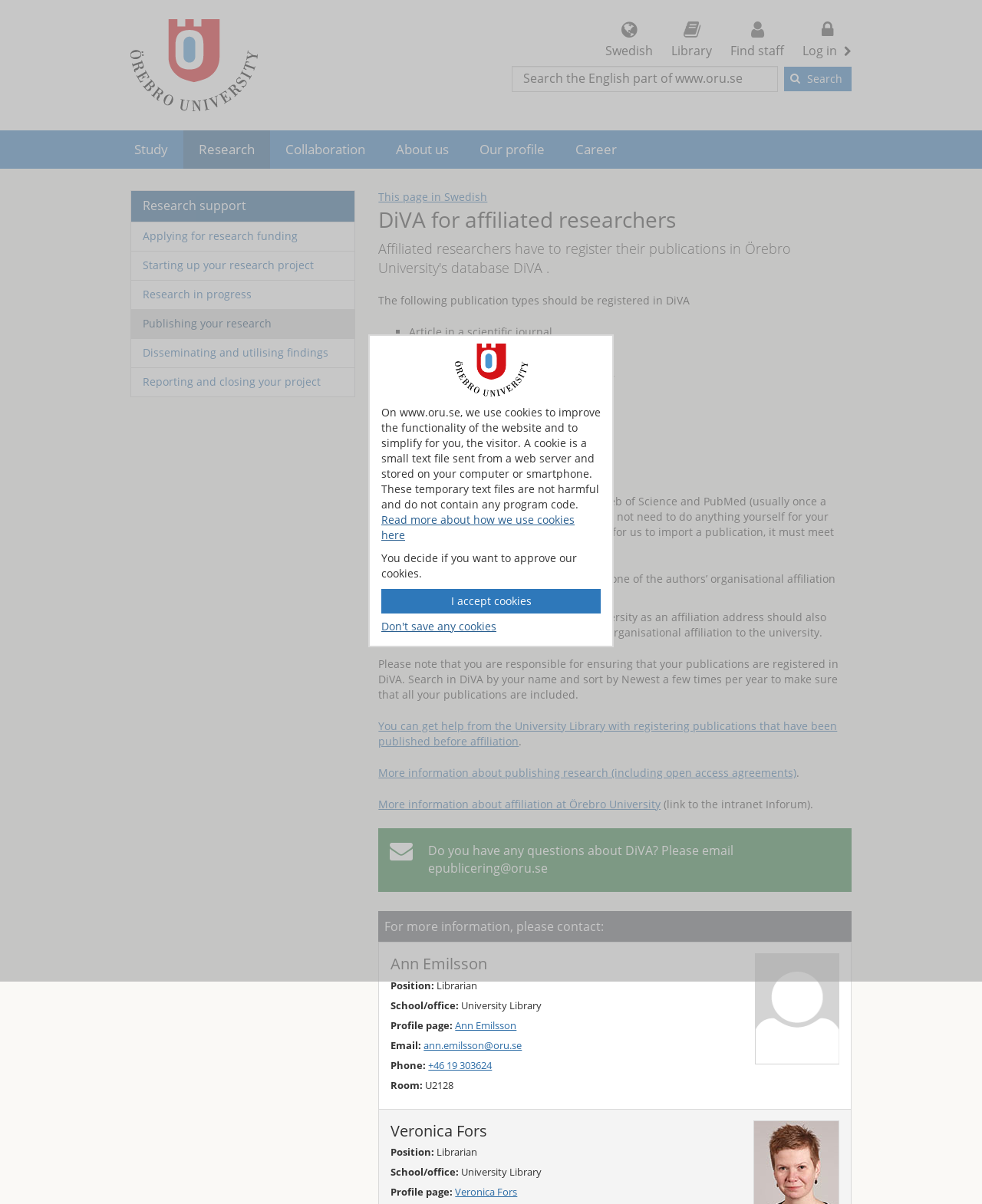Determine the bounding box coordinates of the area to click in order to meet this instruction: "Search the English part of www.oru.se".

[0.521, 0.055, 0.792, 0.076]